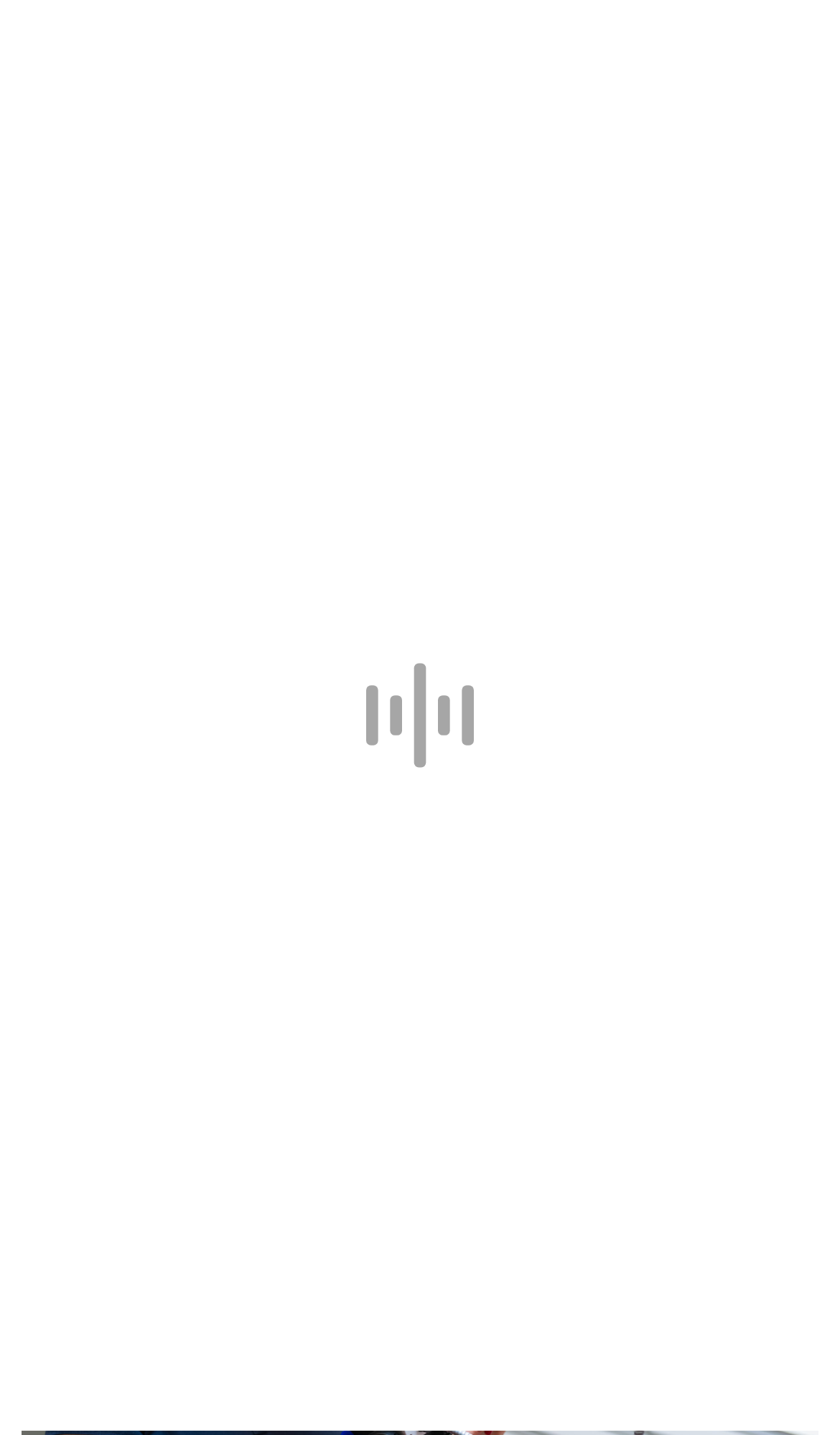Offer a detailed account of what is visible on the webpage.

The webpage is about Tristate Dental Spa, with a focus on modern dentistry. At the top-left corner, there is a logo of Tristate Dental Spa. Below the logo, there is a heading that reads "Embracing Modern Dentistry" in a prominent font. 

To the right of the logo, there is a call-to-action element that displays the phone number "201-659-7717" for making an appointment. Above this element, there is a hamburger icon button, which is likely a navigation menu. 

The webpage has a navigation section with three elements: "Home", a separator, and "Dental Updates". These elements are positioned horizontally, with "Home" on the left and "Dental Updates" on the right. 

Further down, there is a repeated text "Embracing Modern Dentistry", which might be a subheading or a section title. At the top-right corner, there is another hamburger icon button, which is likely a duplicate navigation menu. 

There is also a preloader image, which is a circular loading animation, positioned near the center of the page. Additionally, there is a hidden link with a font awesome icon, but it is not visible to the user.